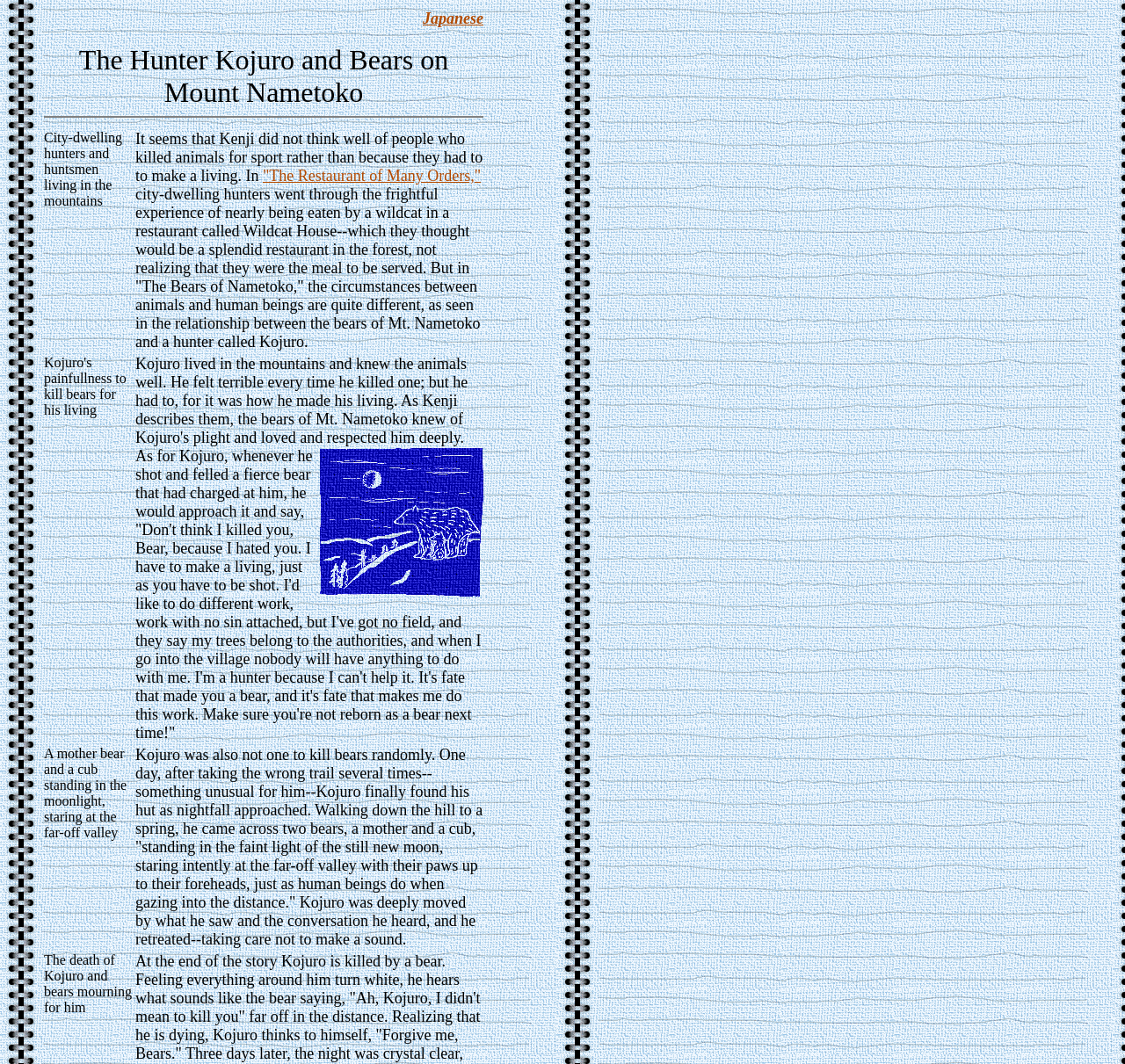Find the bounding box of the element with the following description: "Japanese". The coordinates must be four float numbers between 0 and 1, formatted as [left, top, right, bottom].

[0.039, 0.009, 0.43, 0.069]